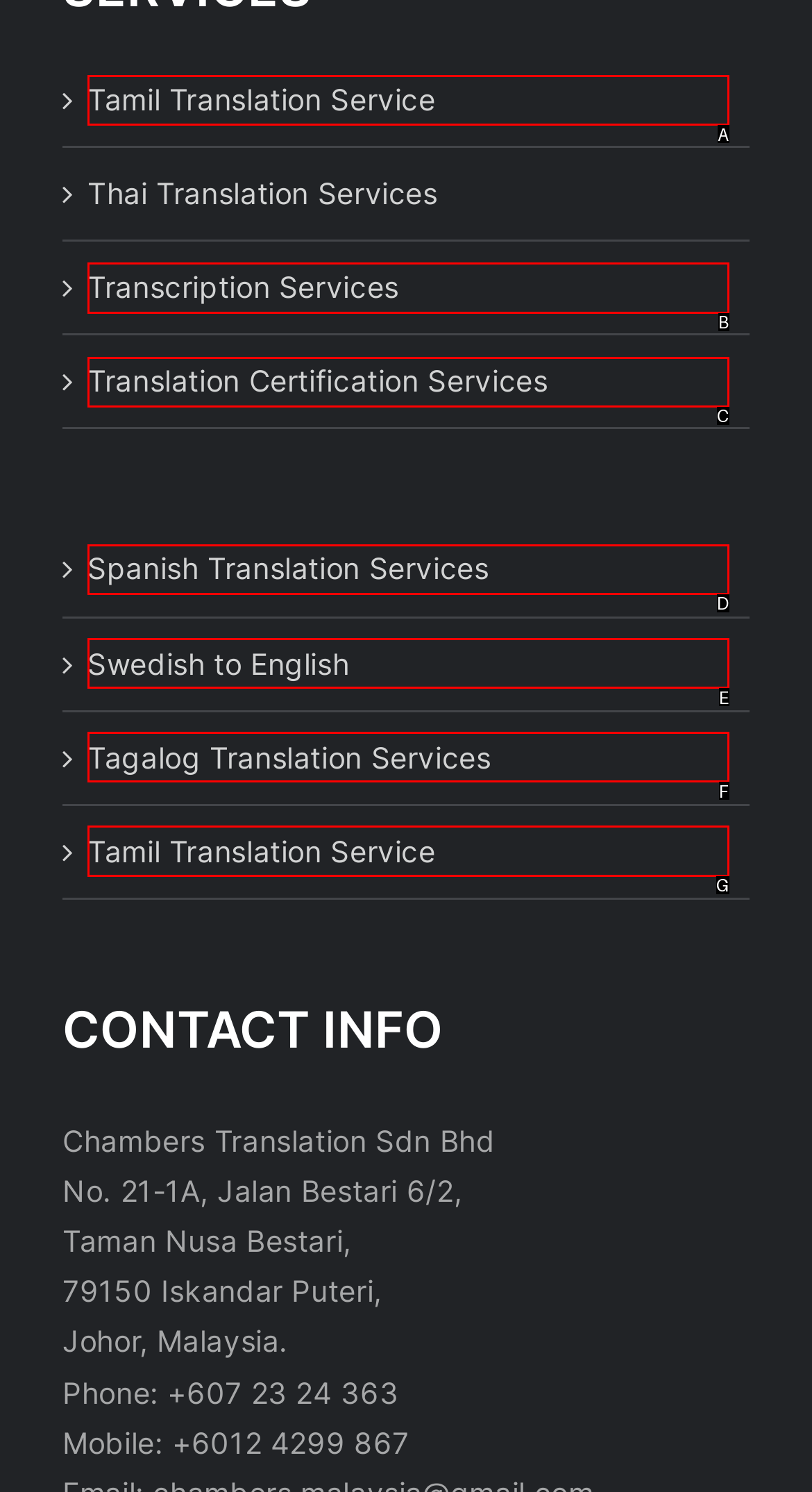Select the HTML element that fits the following description: November 2022
Provide the letter of the matching option.

None